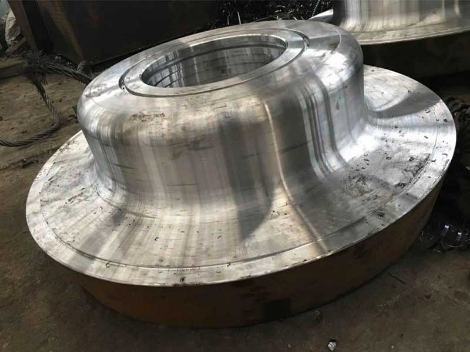What industrial applications use kiln thrust rollers?
Please answer using one word or phrase, based on the screenshot.

Drying, calcination, and sintering